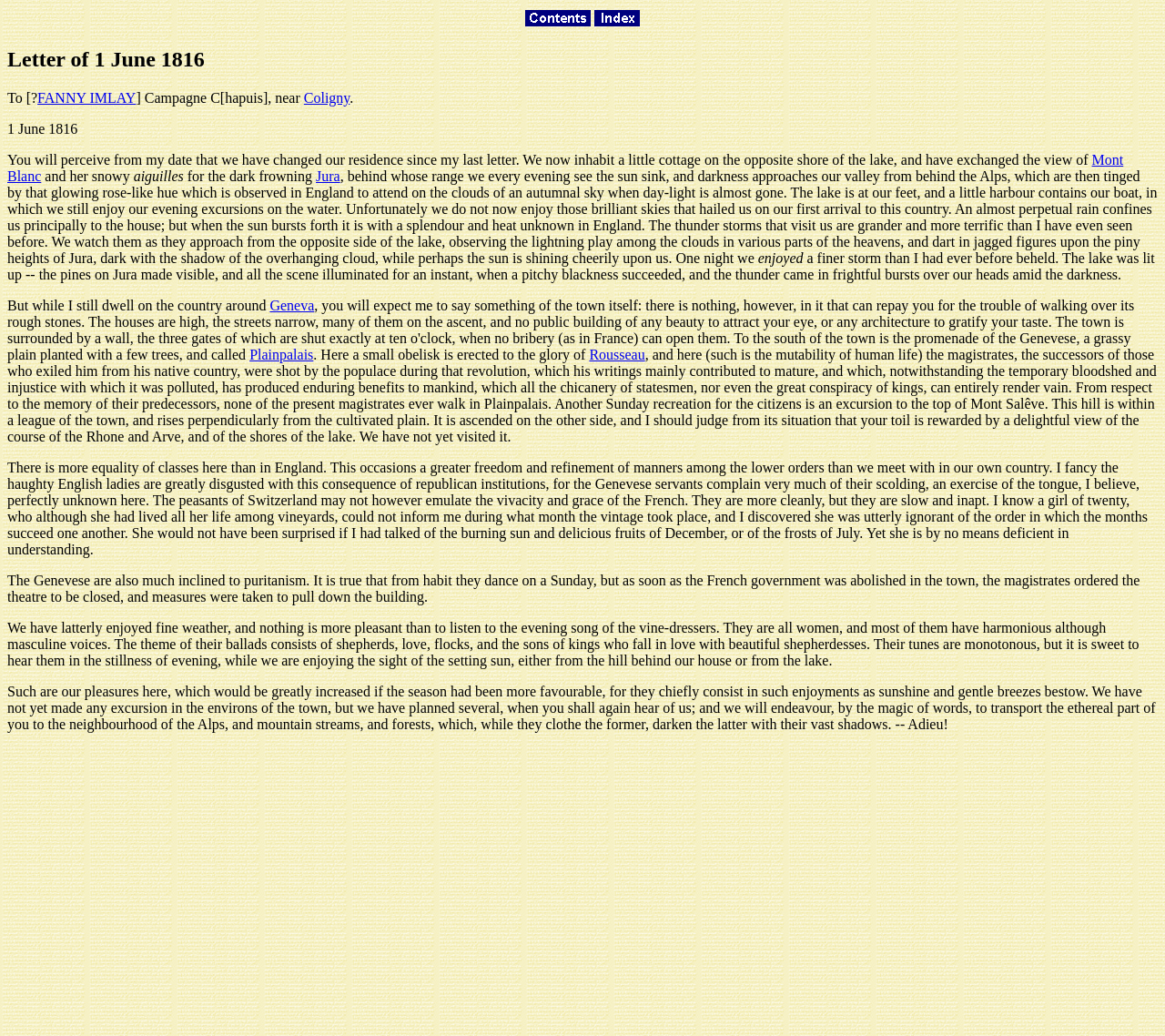Use a single word or phrase to respond to the question:
Who wrote the letter?

Not specified